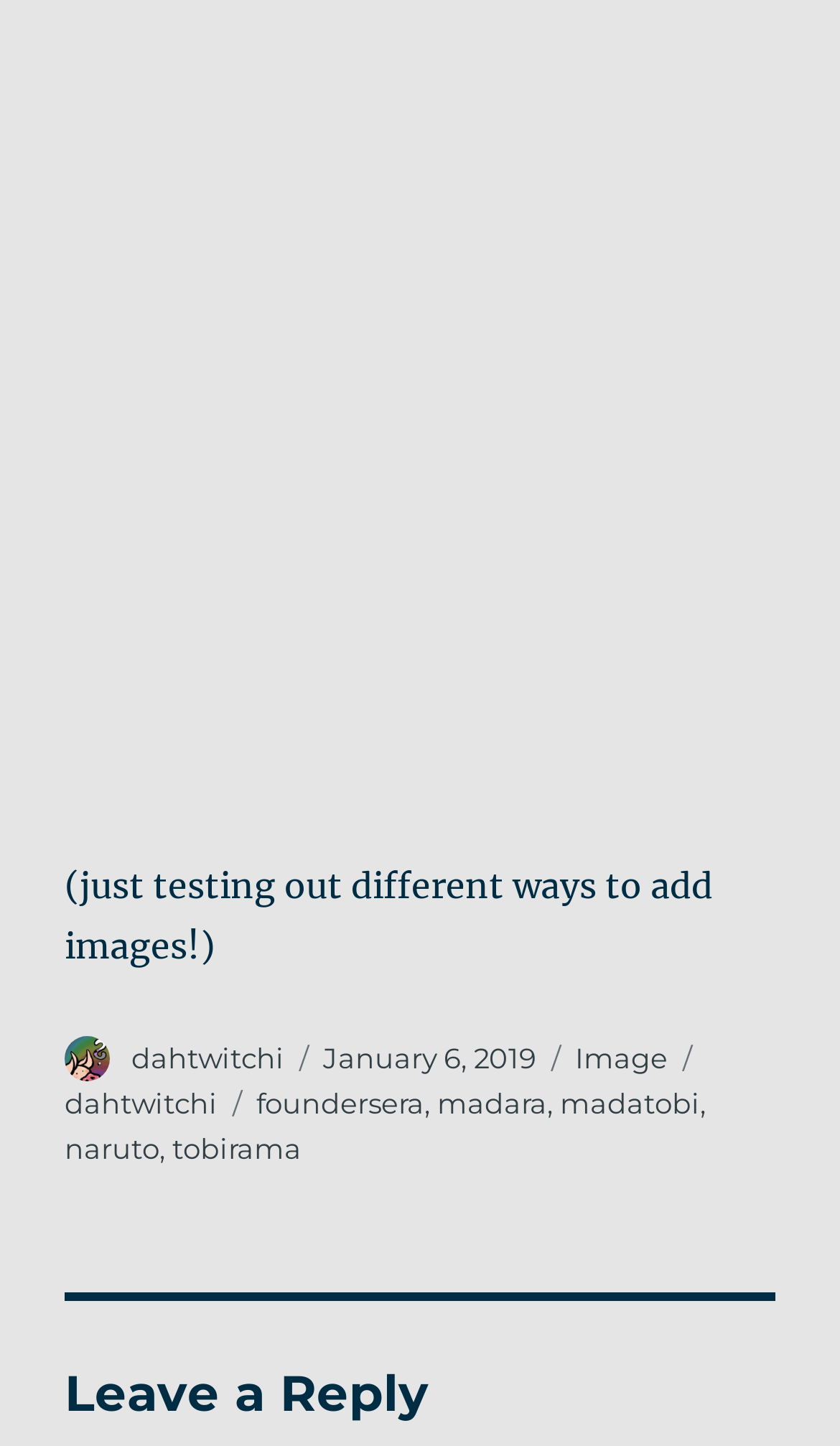Please study the image and answer the question comprehensively:
What is the format of this post?

I found the format of the post in the footer section of the webpage, where it says 'Format' followed by the link 'Image'.